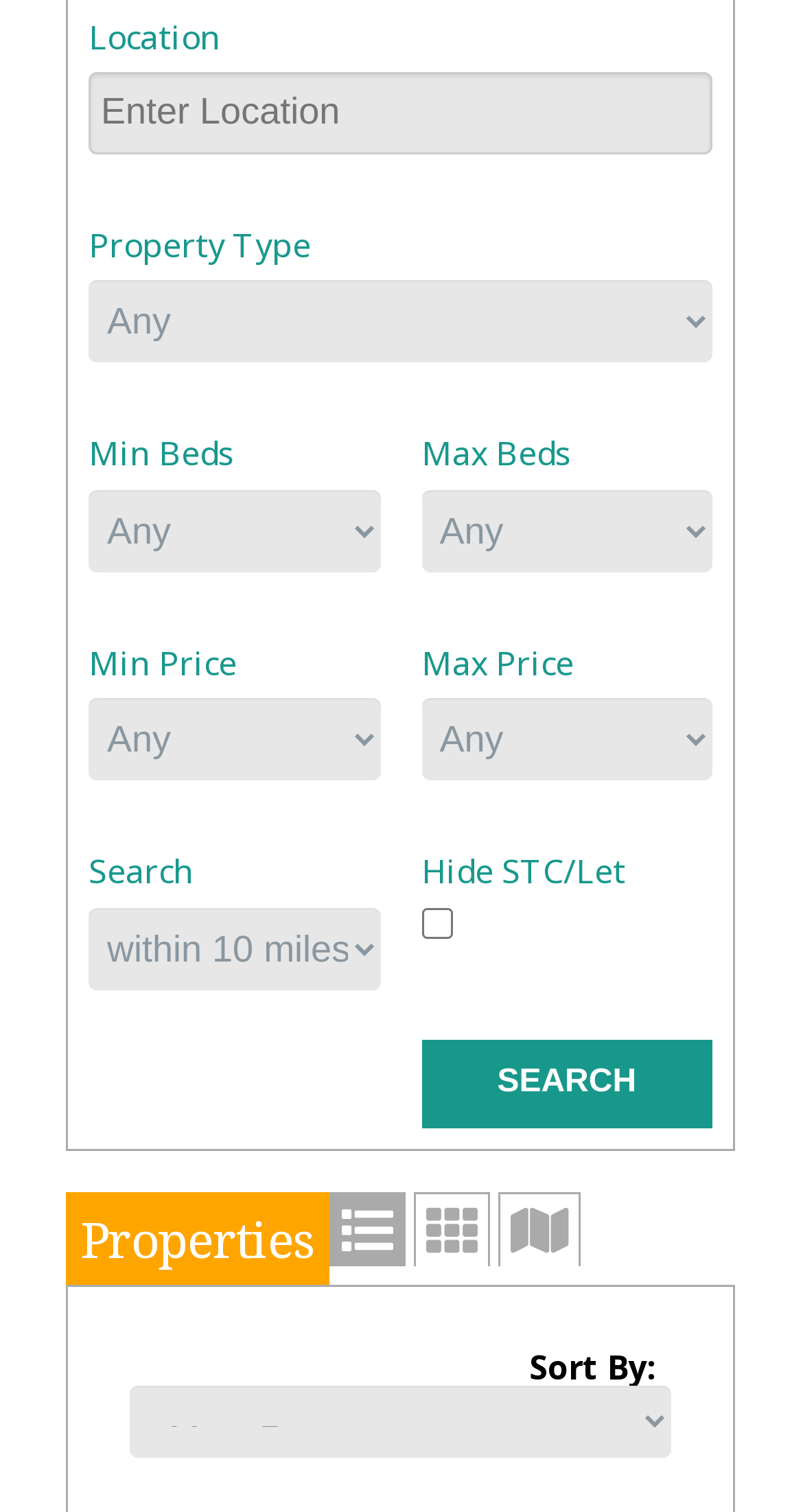Find the bounding box coordinates of the element's region that should be clicked in order to follow the given instruction: "Check hide STC/Let". The coordinates should consist of four float numbers between 0 and 1, i.e., [left, top, right, bottom].

[0.524, 0.6, 0.563, 0.62]